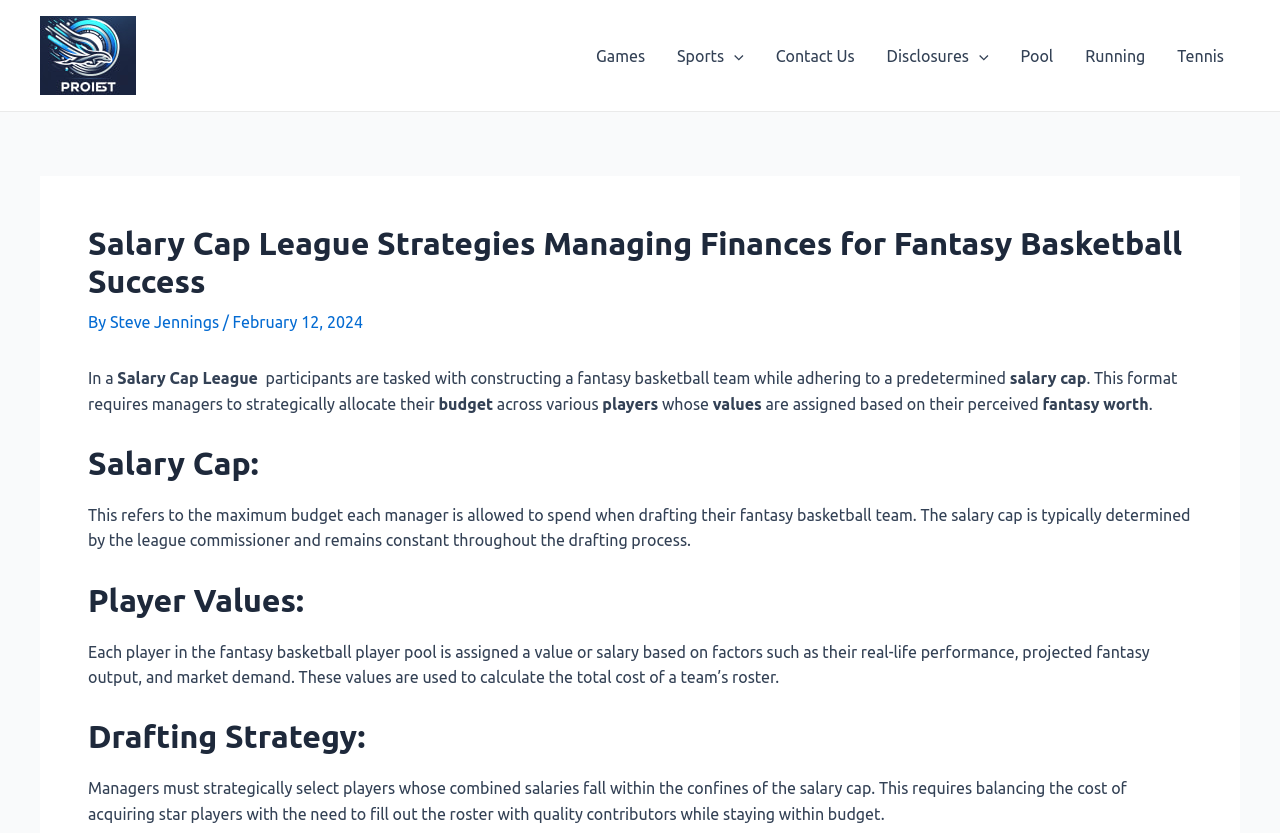Please mark the clickable region by giving the bounding box coordinates needed to complete this instruction: "Click on the 'Pool' link".

[0.785, 0.019, 0.835, 0.115]